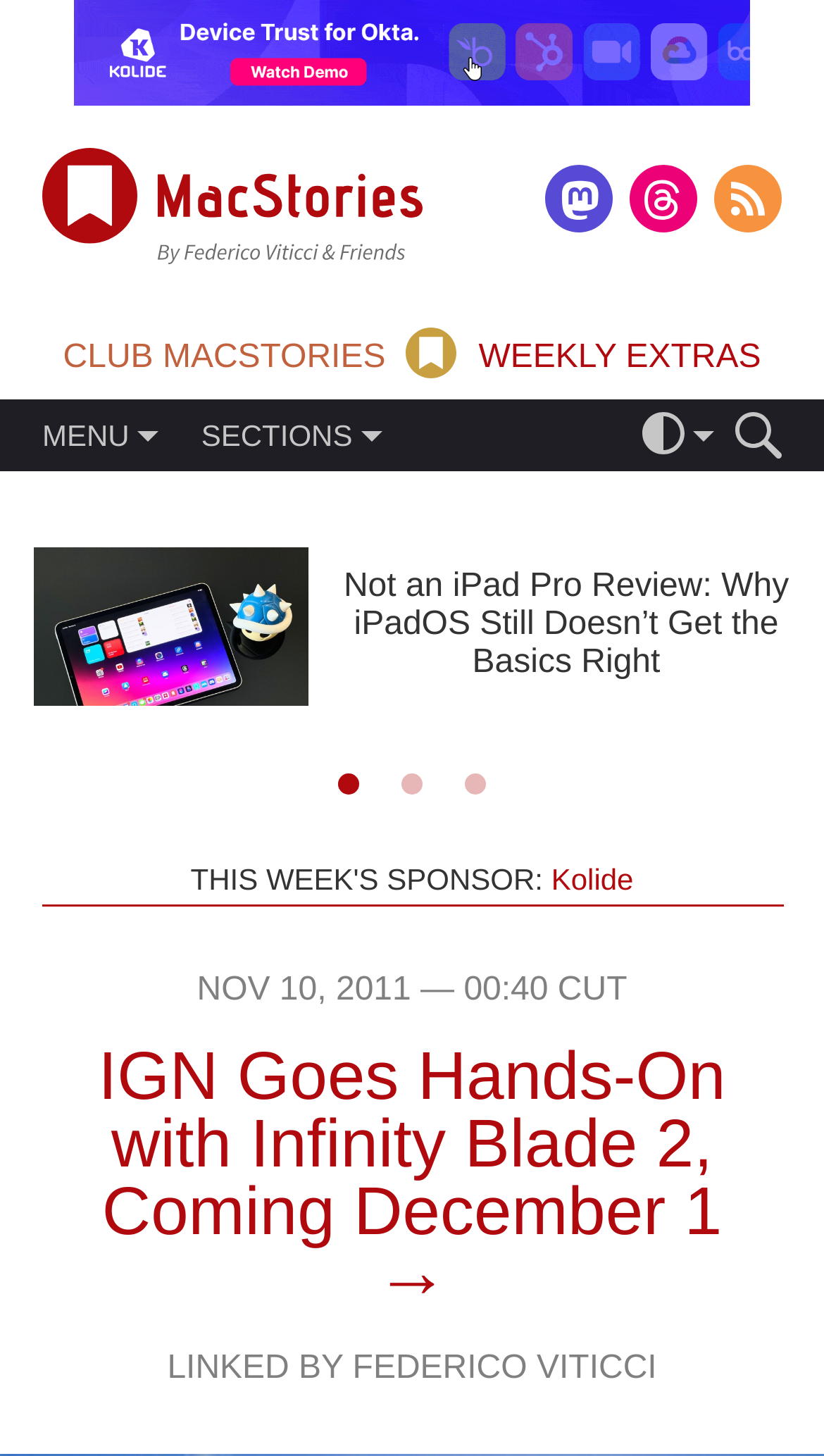Please locate the bounding box coordinates of the element that should be clicked to complete the given instruction: "Click the link to MacStories".

[0.051, 0.102, 0.513, 0.181]